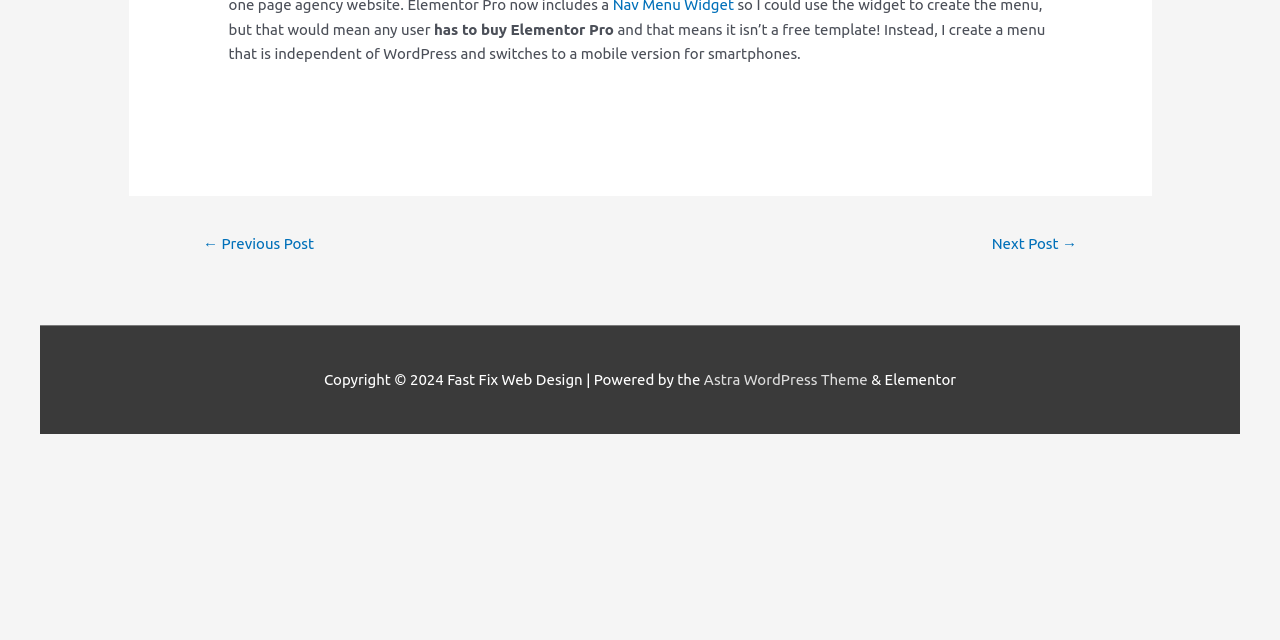Locate the bounding box of the UI element described by: "Astra WordPress Theme" in the given webpage screenshot.

[0.55, 0.579, 0.678, 0.606]